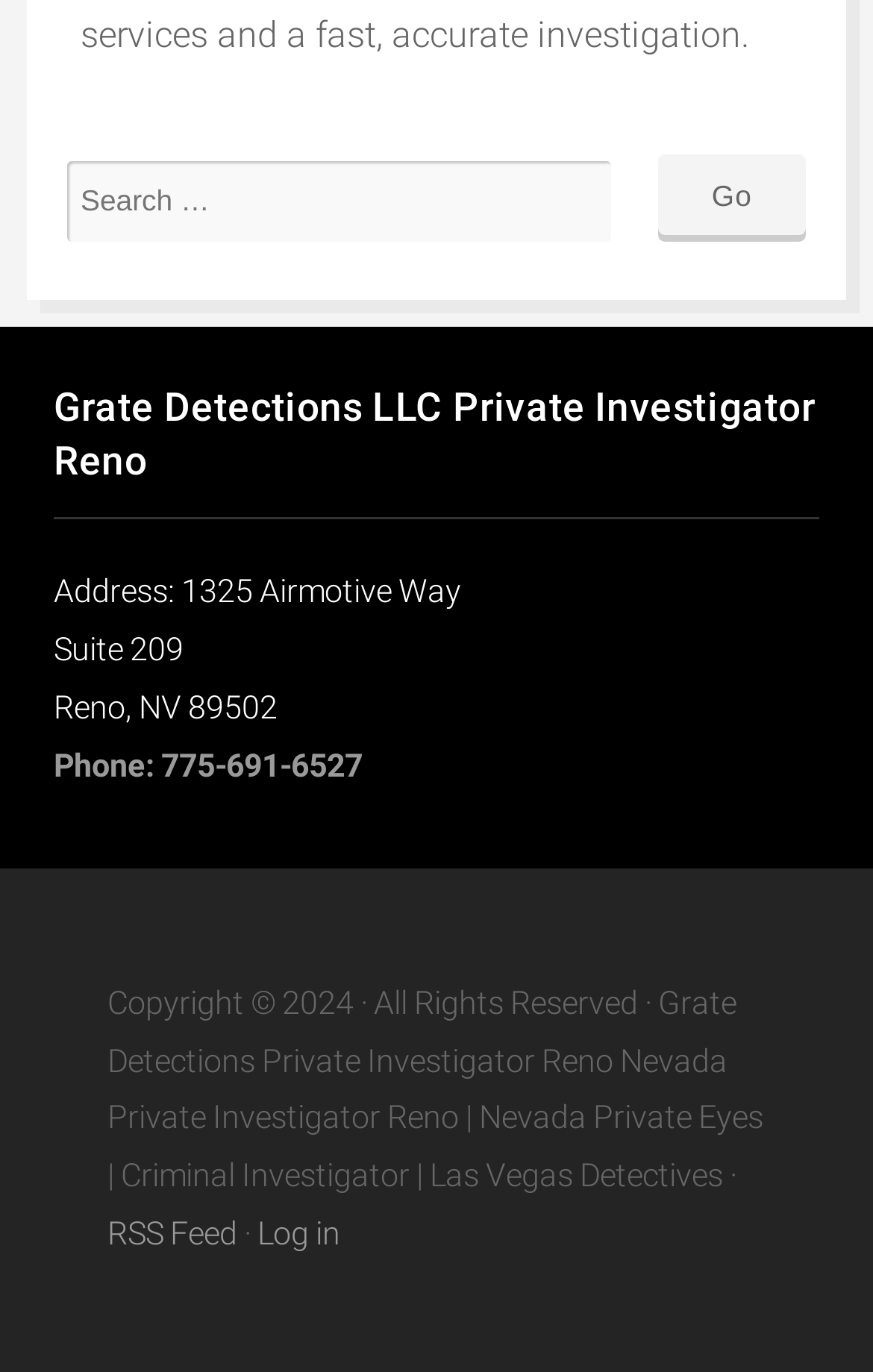Provide a one-word or short-phrase response to the question:
What is the company's name?

Grate Detections LLC